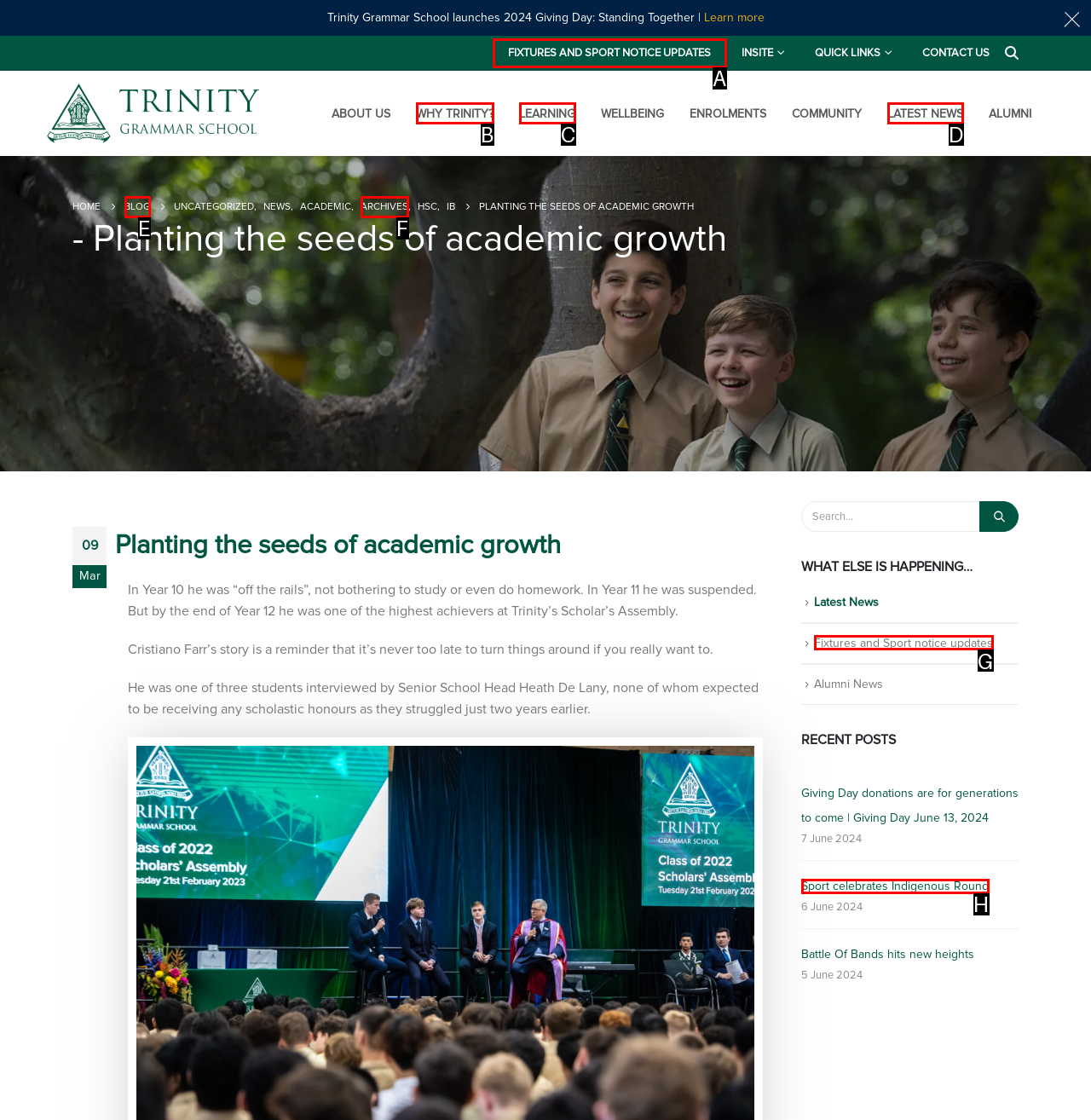Determine the HTML element that best aligns with the description: Sport celebrates Indigenous Round
Answer with the appropriate letter from the listed options.

H